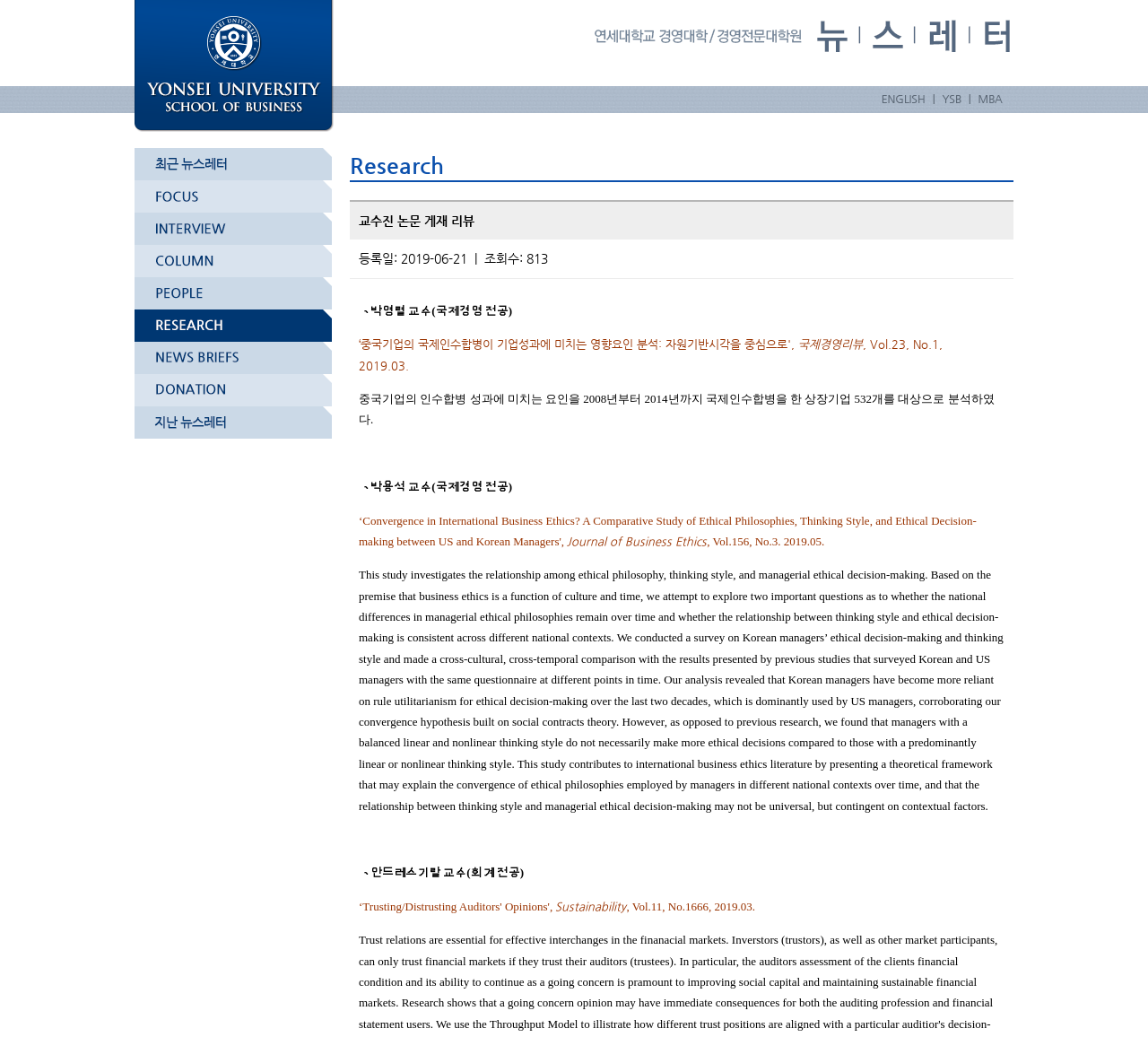Please specify the bounding box coordinates of the element that should be clicked to execute the given instruction: 'View the 'FOCUS' news'. Ensure the coordinates are four float numbers between 0 and 1, expressed as [left, top, right, bottom].

[0.117, 0.174, 0.289, 0.205]